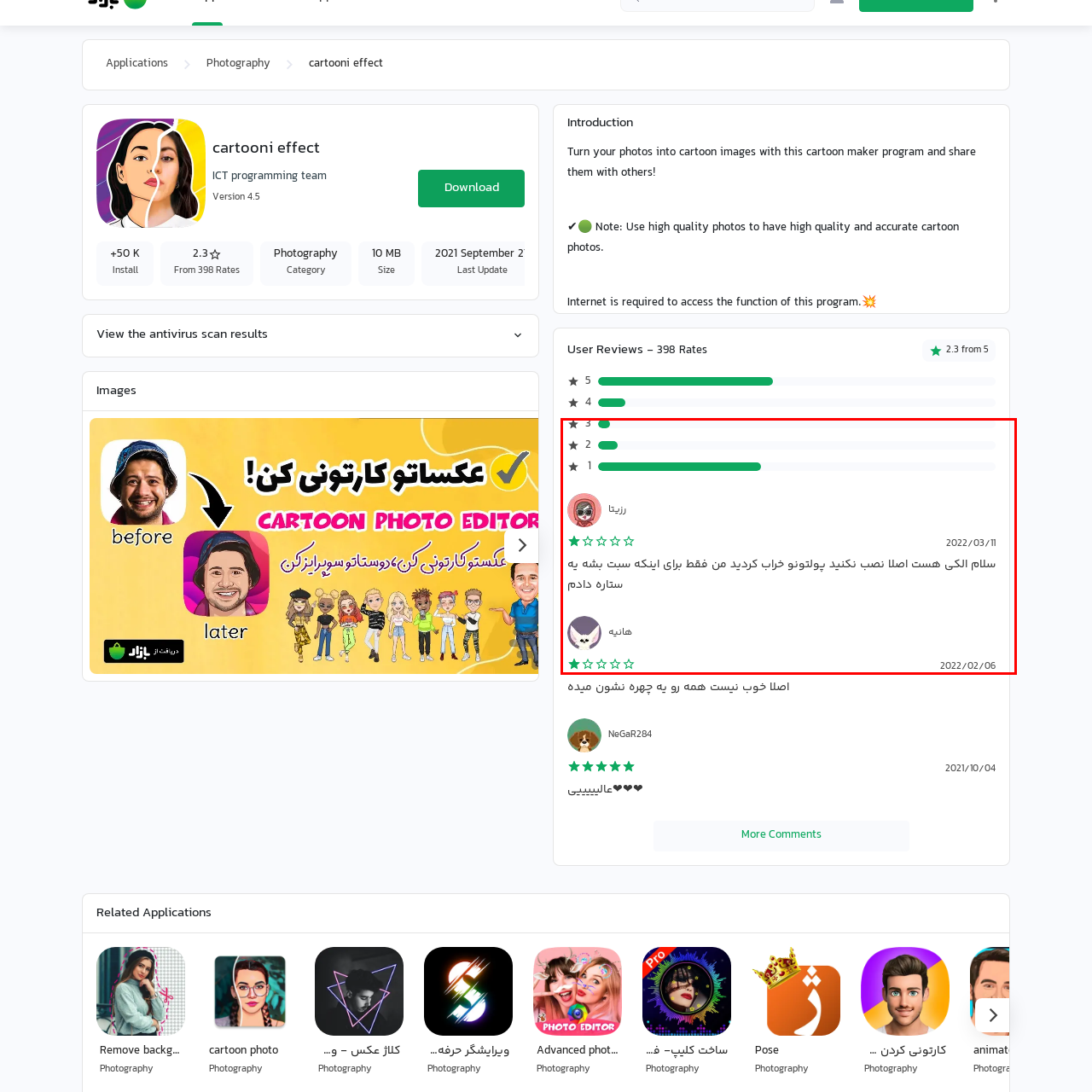What is the date of Haniya's review?
Review the image highlighted by the red bounding box and respond with a brief answer in one word or phrase.

February 6, 2022